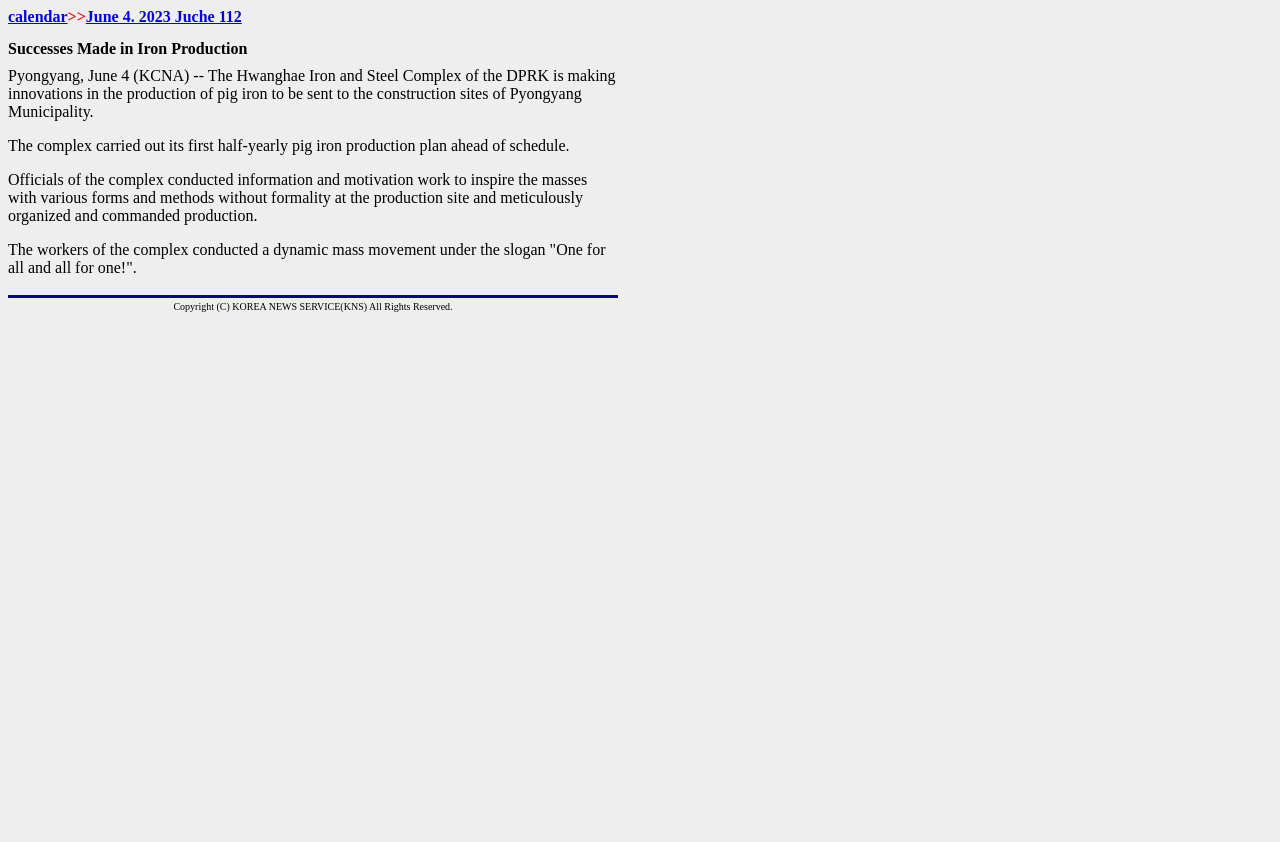What is the date mentioned in the calendar?
Please ensure your answer is as detailed and informative as possible.

The date is mentioned in the top-left corner of the webpage, inside a table cell with the text 'calendar>>June 4. 2023 Juche 112'. The link 'June 4. 2023 Juche 112' is part of this cell.